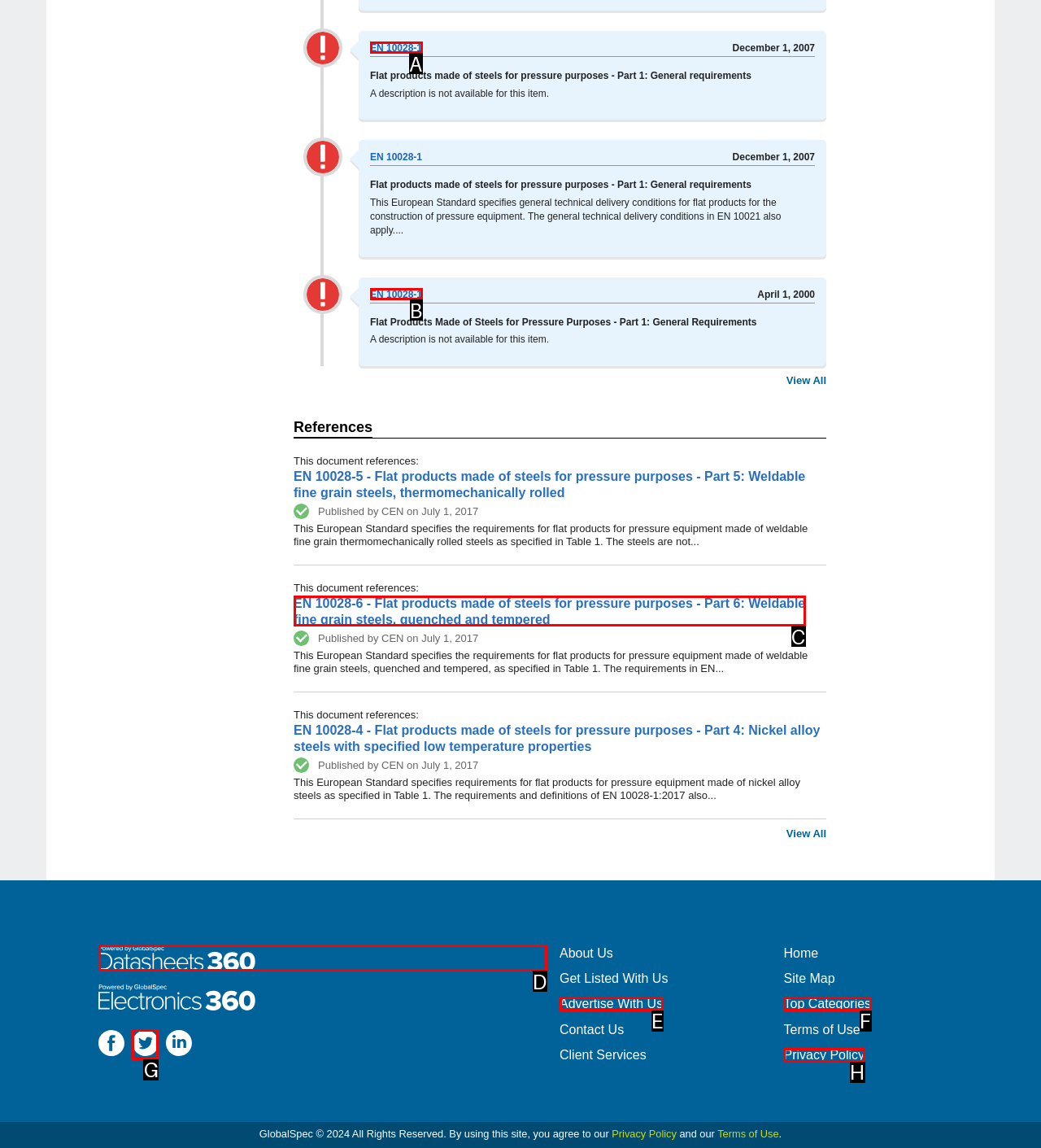Determine the letter of the UI element that will complete the task: Follow us on Twitter
Reply with the corresponding letter.

G